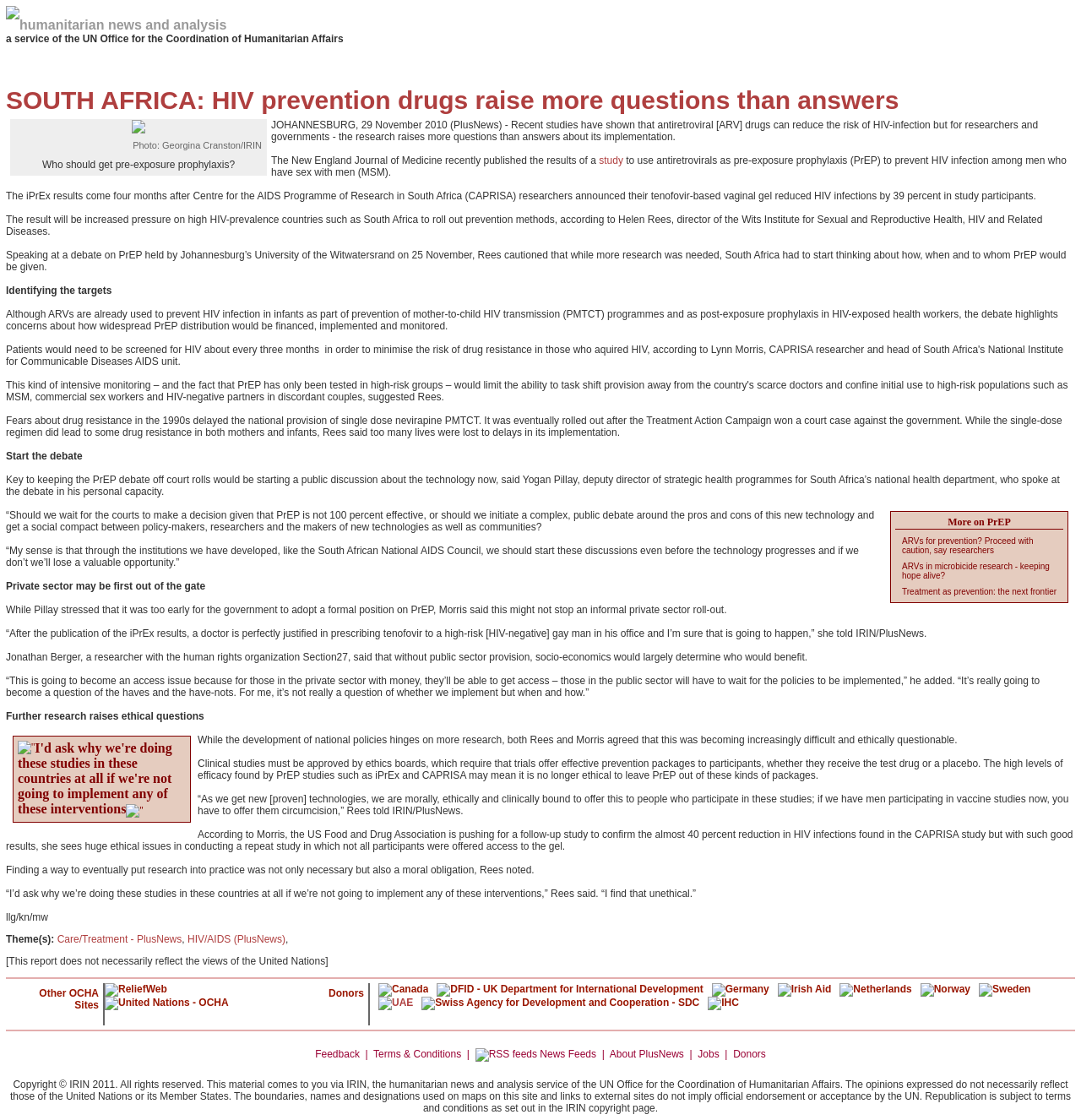What is the name of the study that found a 39 percent reduction in HIV infections?
Look at the screenshot and provide an in-depth answer.

The article mentions 'Centre for the AIDS Programme of Research in South Africa (CAPRISA) researchers announced their tenofovir-based vaginal gel reduced HIV infections by 39 percent in study participants'.